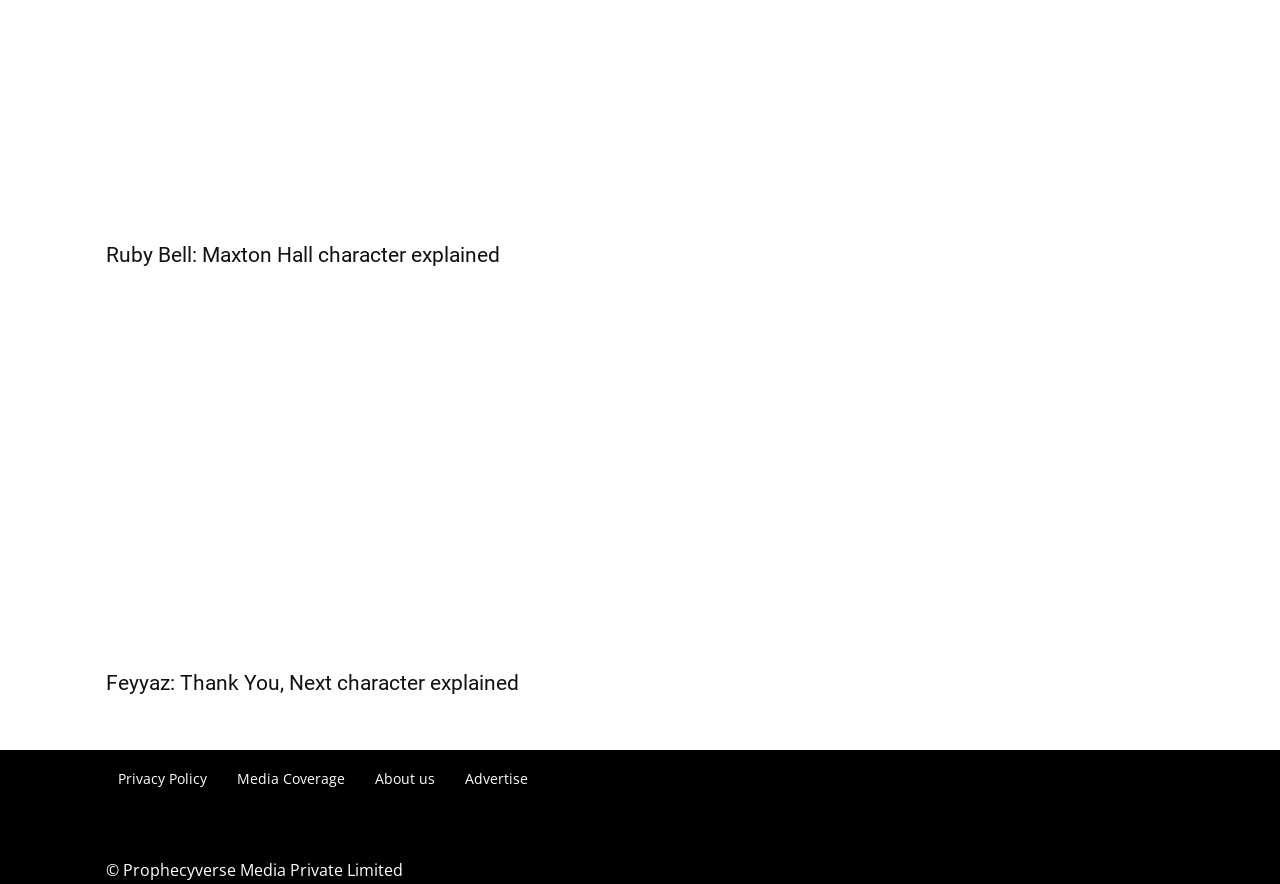Given the description: "Summer Camp 2024", determine the bounding box coordinates of the UI element. The coordinates should be formatted as four float numbers between 0 and 1, [left, top, right, bottom].

None